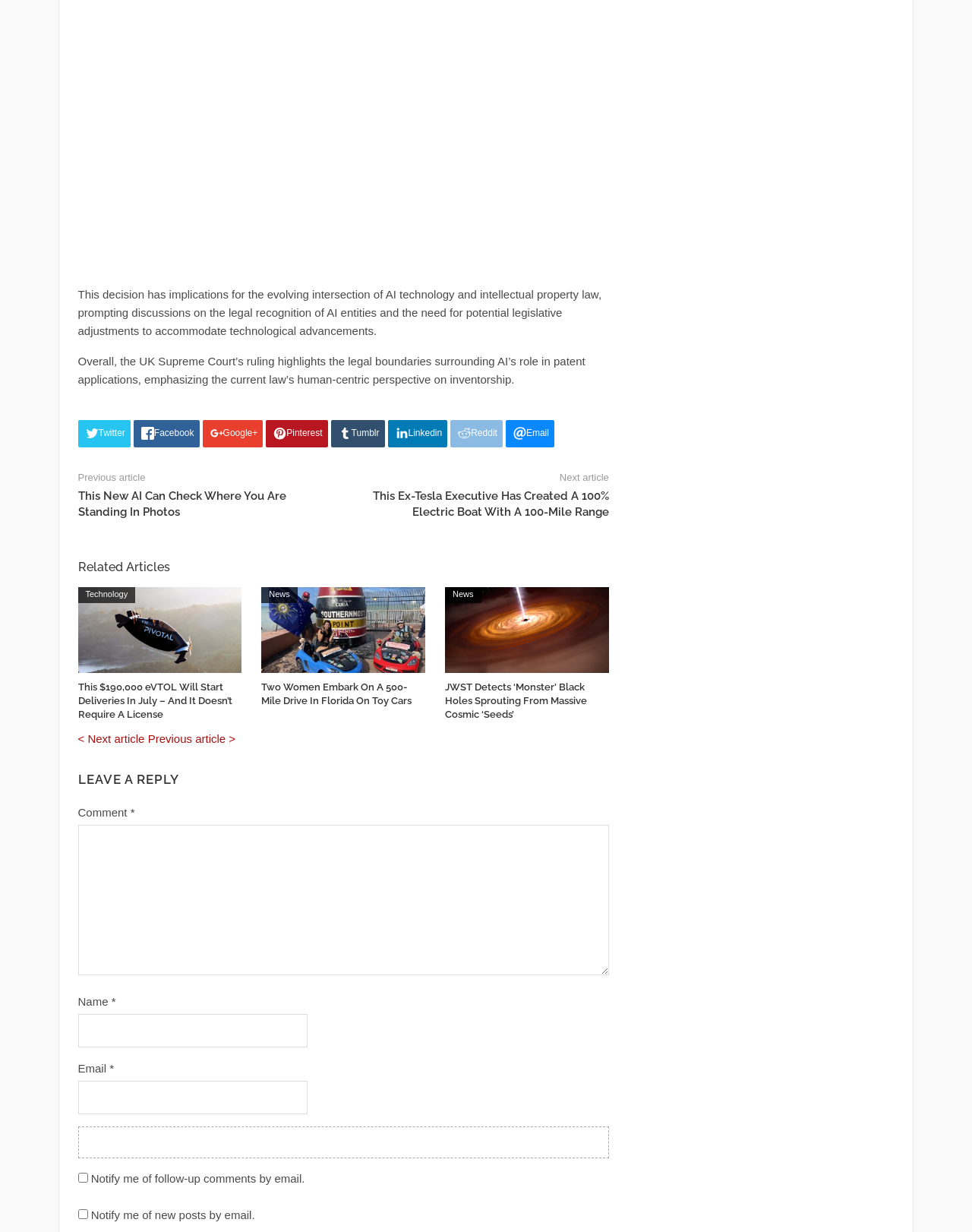Locate the bounding box coordinates of the clickable region necessary to complete the following instruction: "Click on Twitter". Provide the coordinates in the format of four float numbers between 0 and 1, i.e., [left, top, right, bottom].

[0.08, 0.341, 0.134, 0.363]